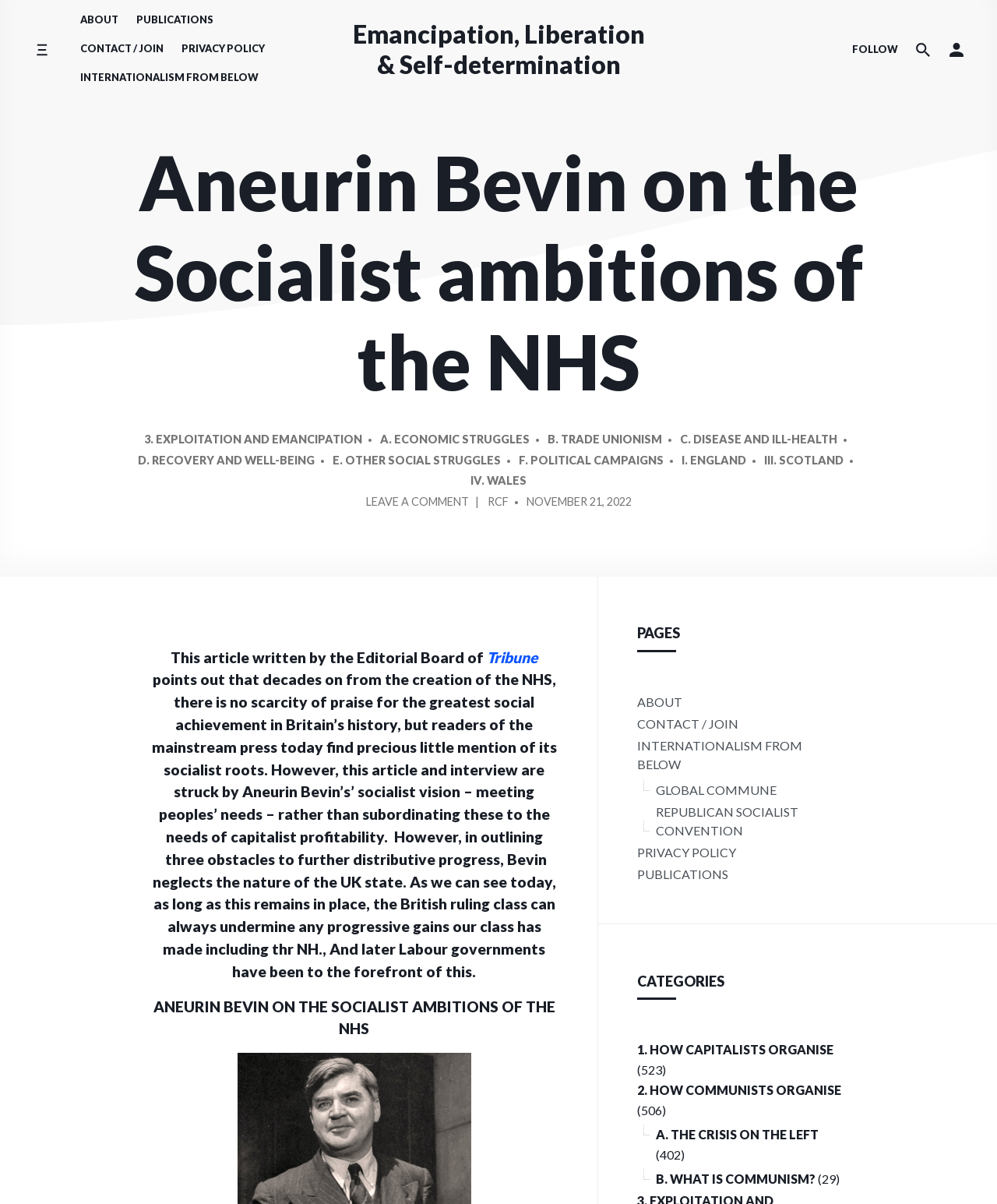Give an in-depth explanation of the webpage layout and content.

This webpage is about Aneurin Bevin's socialist ambitions for the National Health Service (NHS). At the top, there is a navigation menu with links to "ABOUT", "PUBLICATIONS", "CONTACT / JOIN", "PRIVACY POLICY", and "INTERNATIONALISM FROM BELOW". Below this menu, there is a heading that reads "Emancipation, Liberation & Self-determination" with a link to the same title.

The main content of the webpage is an article about Aneurin Bevin's socialist vision for the NHS. The article is divided into sections, with links to subheadings such as "EXPLOITATION AND EMANCIPATION", "ECONOMIC STRUGGLES", "TRADE UNIONISM", and others. There is also a section for leaving a comment on the article.

On the right side of the webpage, there is a sidebar with a heading "PAGES" that lists links to various pages, including "ABOUT", "CONTACT / JOIN", and "INTERNATIONALISM FROM BELOW". Below this, there is a section for "CATEGORIES" that lists links to categories such as "HOW CAPITALISTS ORGANISE" and "HOW COMMUNISTS ORGANISE".

At the bottom of the webpage, there is a search form with a button to toggle the search form and a static text that reads "Search the website". There are also social media icons and a link to follow the website.

Throughout the webpage, there are buttons to toggle side menus and account menus, as well as links to various articles and publications. The overall layout is organized, with clear headings and concise text.